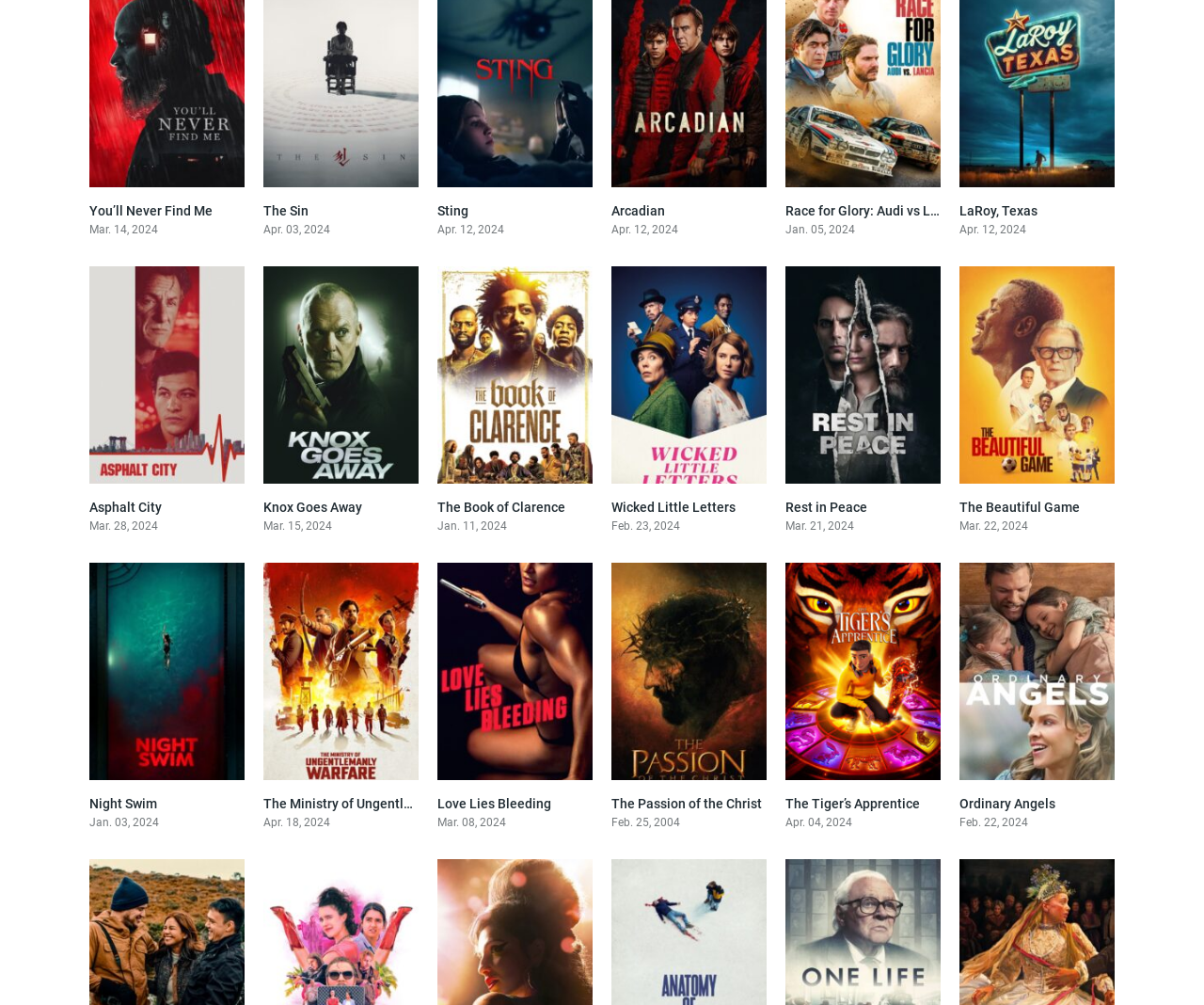Please specify the bounding box coordinates in the format (top-left x, top-left y, bottom-right x, bottom-right y), with all values as floating point numbers between 0 and 1. Identify the bounding box of the UI element described by: The Ministry of Ungentlemanly Warfare

[0.219, 0.792, 0.414, 0.807]